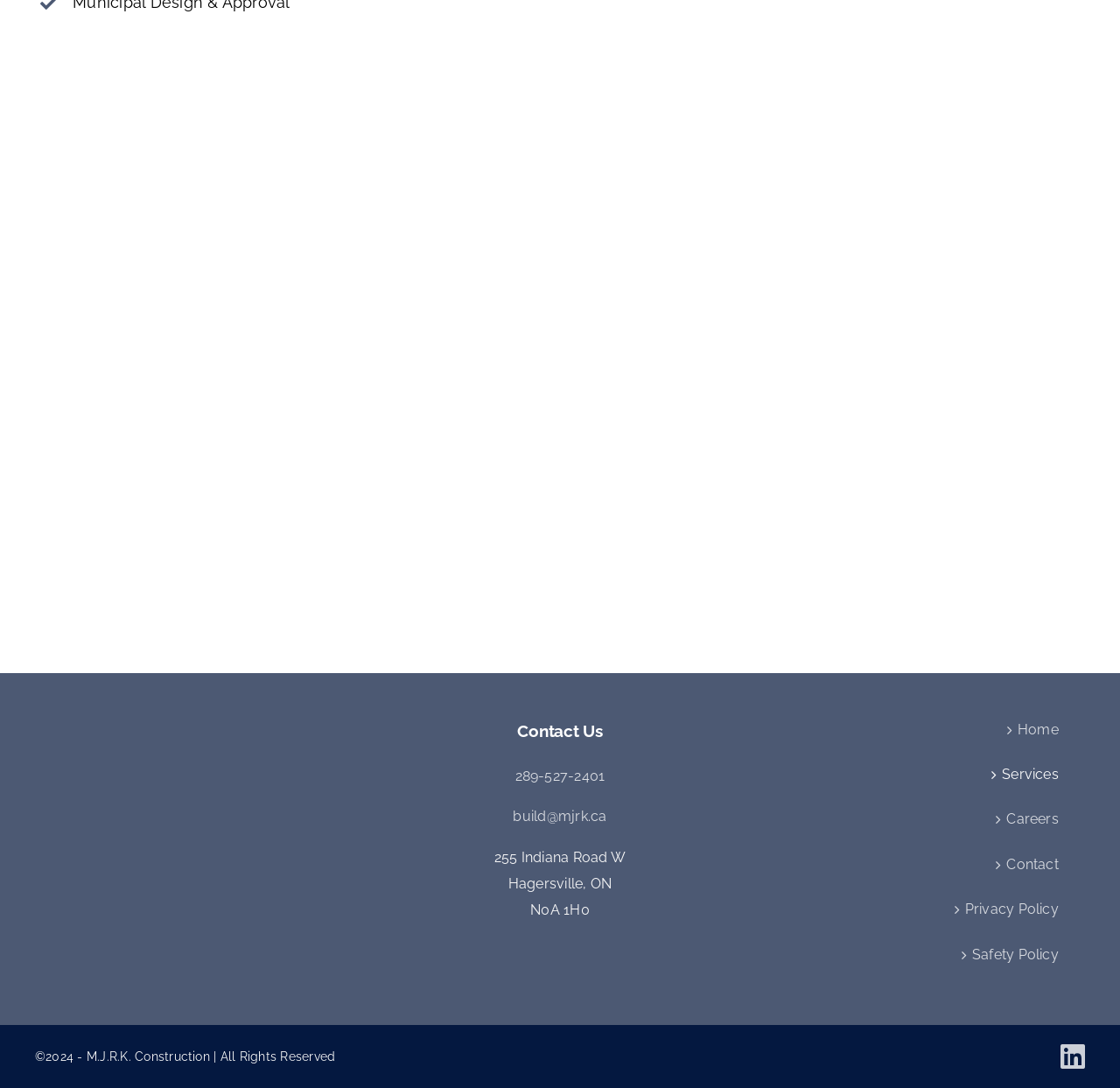Please find the bounding box coordinates of the element that needs to be clicked to perform the following instruction: "Call 289-527-2401". The bounding box coordinates should be four float numbers between 0 and 1, represented as [left, top, right, bottom].

[0.46, 0.705, 0.54, 0.721]